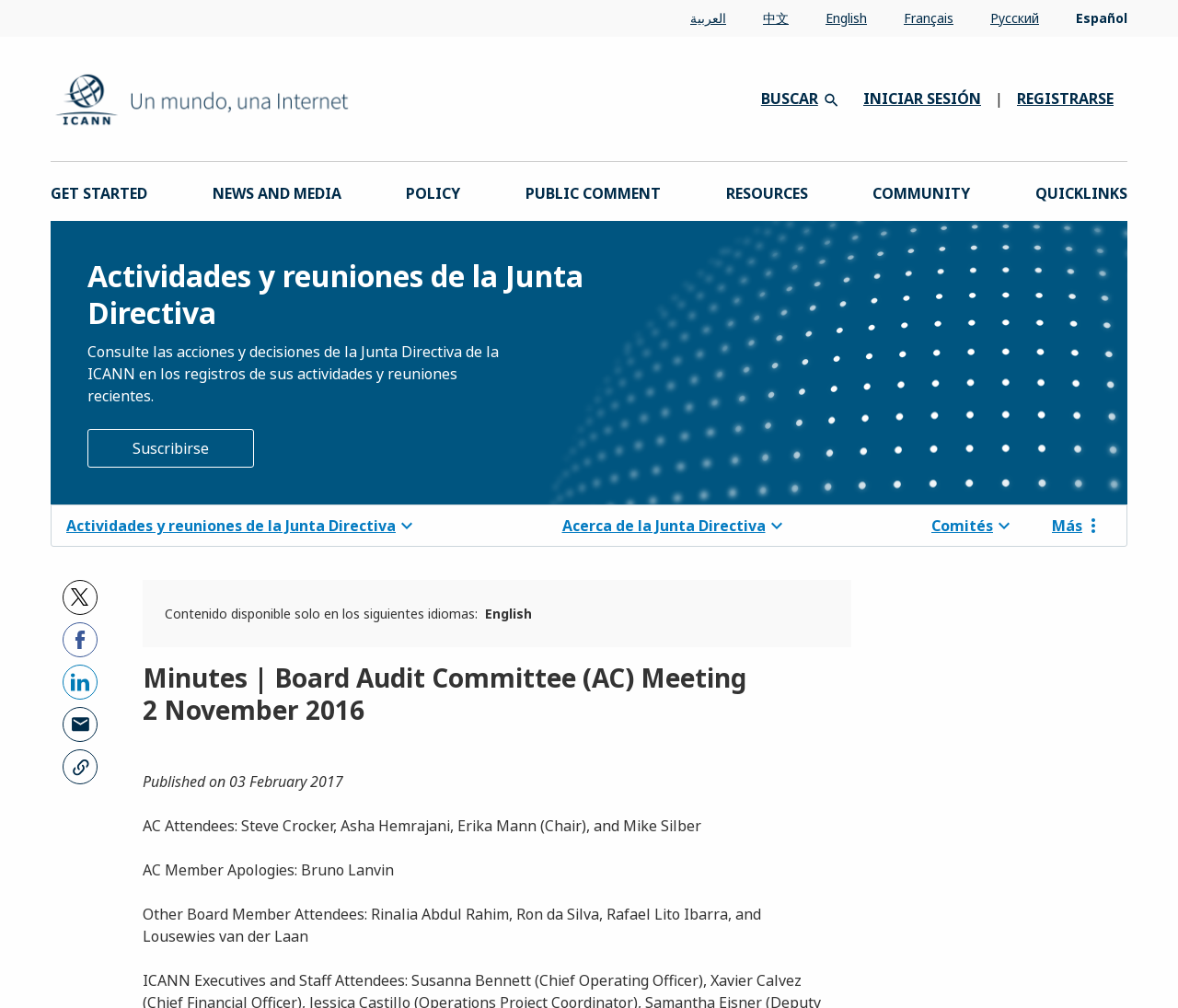Find the bounding box coordinates for the HTML element described in this sentence: "parent_node: Olduvai". Provide the coordinates as four float numbers between 0 and 1, in the format [left, top, right, bottom].

None